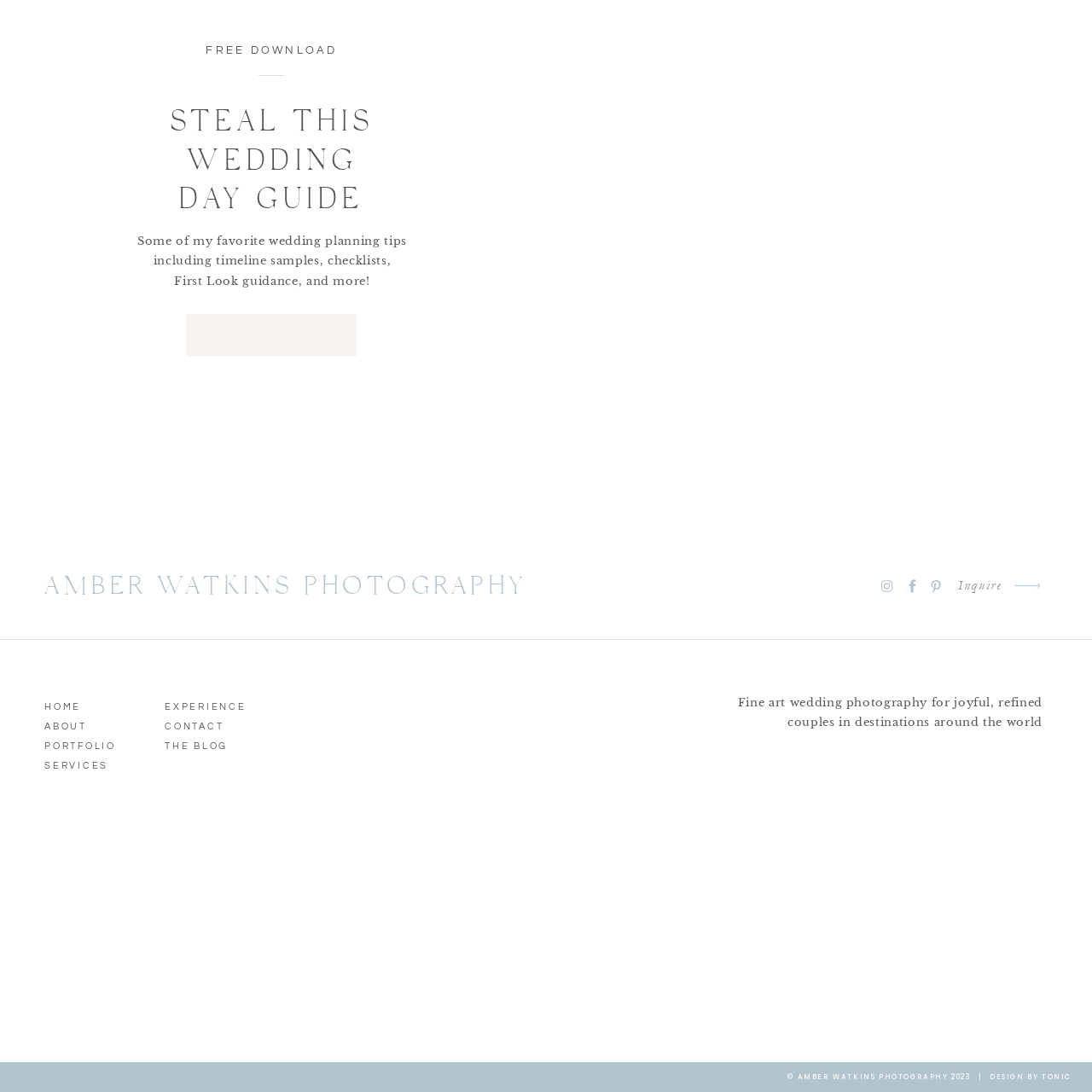Give an in-depth description of the image within the red border.

This image features a stylish arrow graphic, typically used for navigation or directing attention on a webpage. The design showcases a clean black silhouette against a transparent background, emphasizing a minimalist aesthetic. It likely serves to guide users in navigating through various sections of a wedding photography website, where visitors can discover insightful content and resources for planning their special day. The overall context suggests a focus on user-friendly design, enhancing the viewer's experience as they explore wedding planning tips and photography services offered by Amber Watkins Photography.